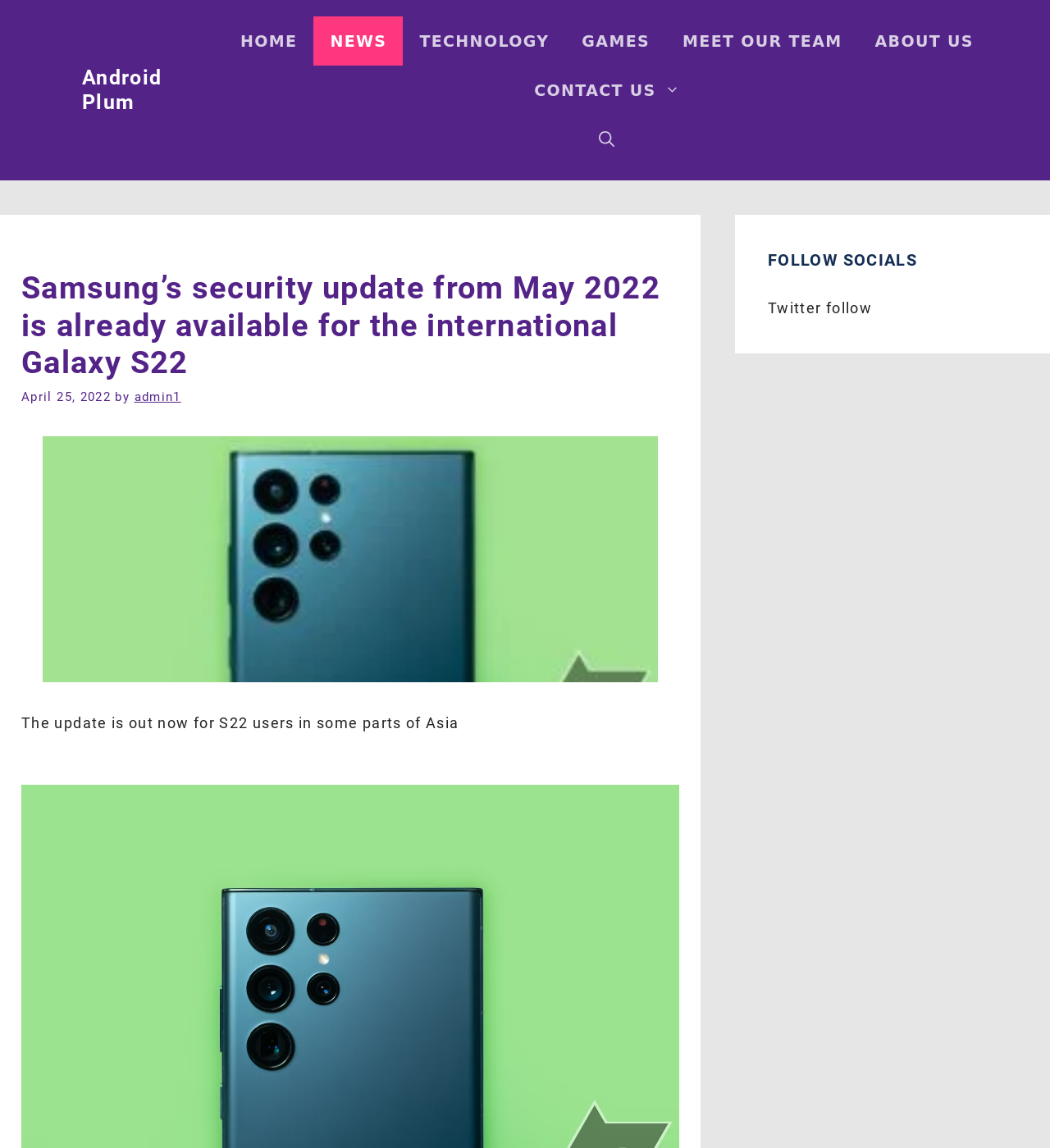Determine which piece of text is the heading of the webpage and provide it.

Samsung’s security update from May 2022 is already available for the international Galaxy S22